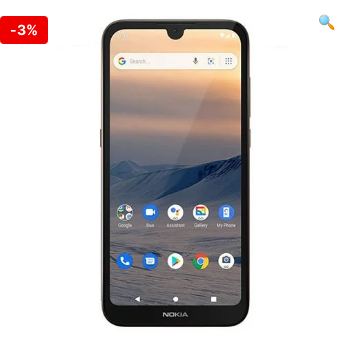Respond with a single word or phrase for the following question: 
What is the discount percentage indicated by the red notification banner?

3%